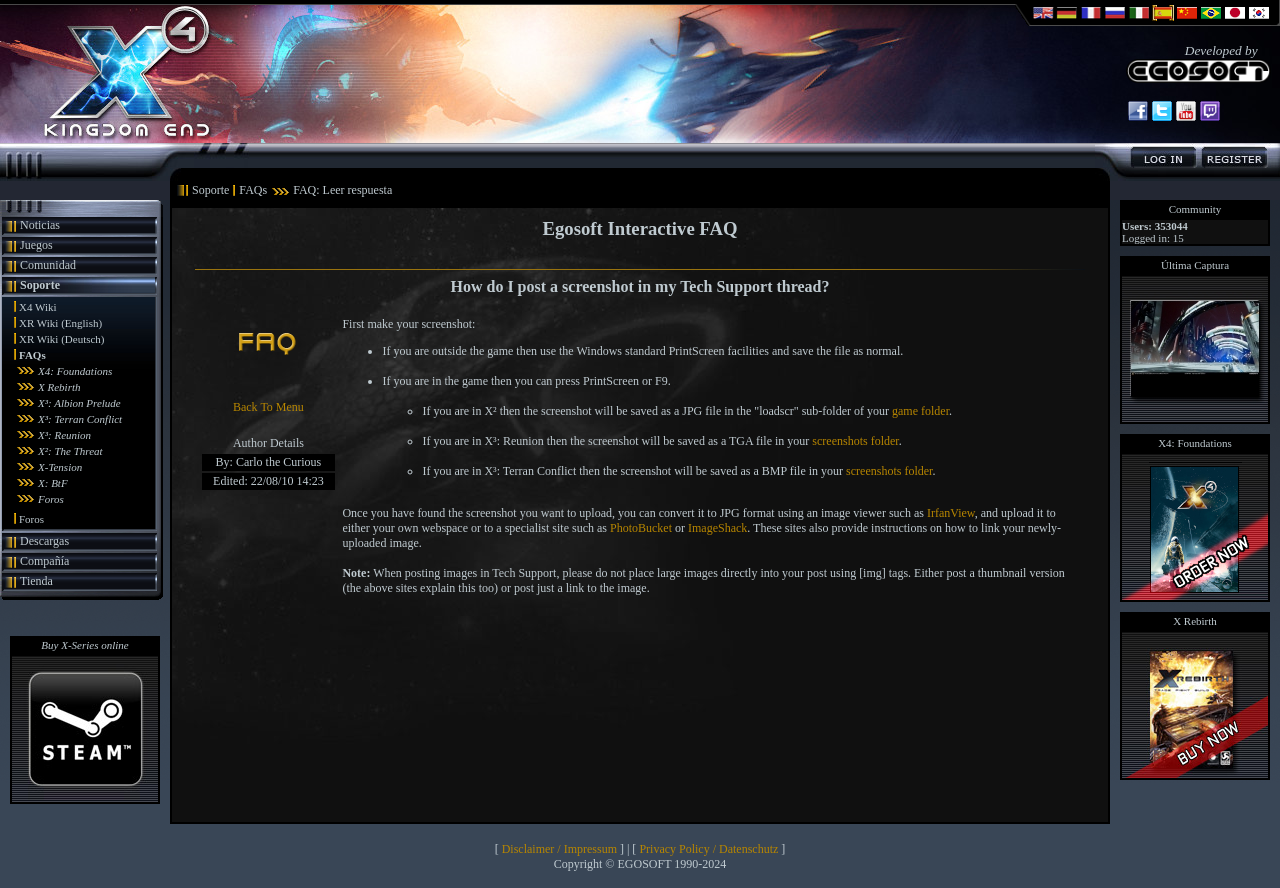Identify the bounding box coordinates of the clickable region necessary to fulfill the following instruction: "Select English language". The bounding box coordinates should be four float numbers between 0 and 1, i.e., [left, top, right, bottom].

[0.805, 0.017, 0.824, 0.033]